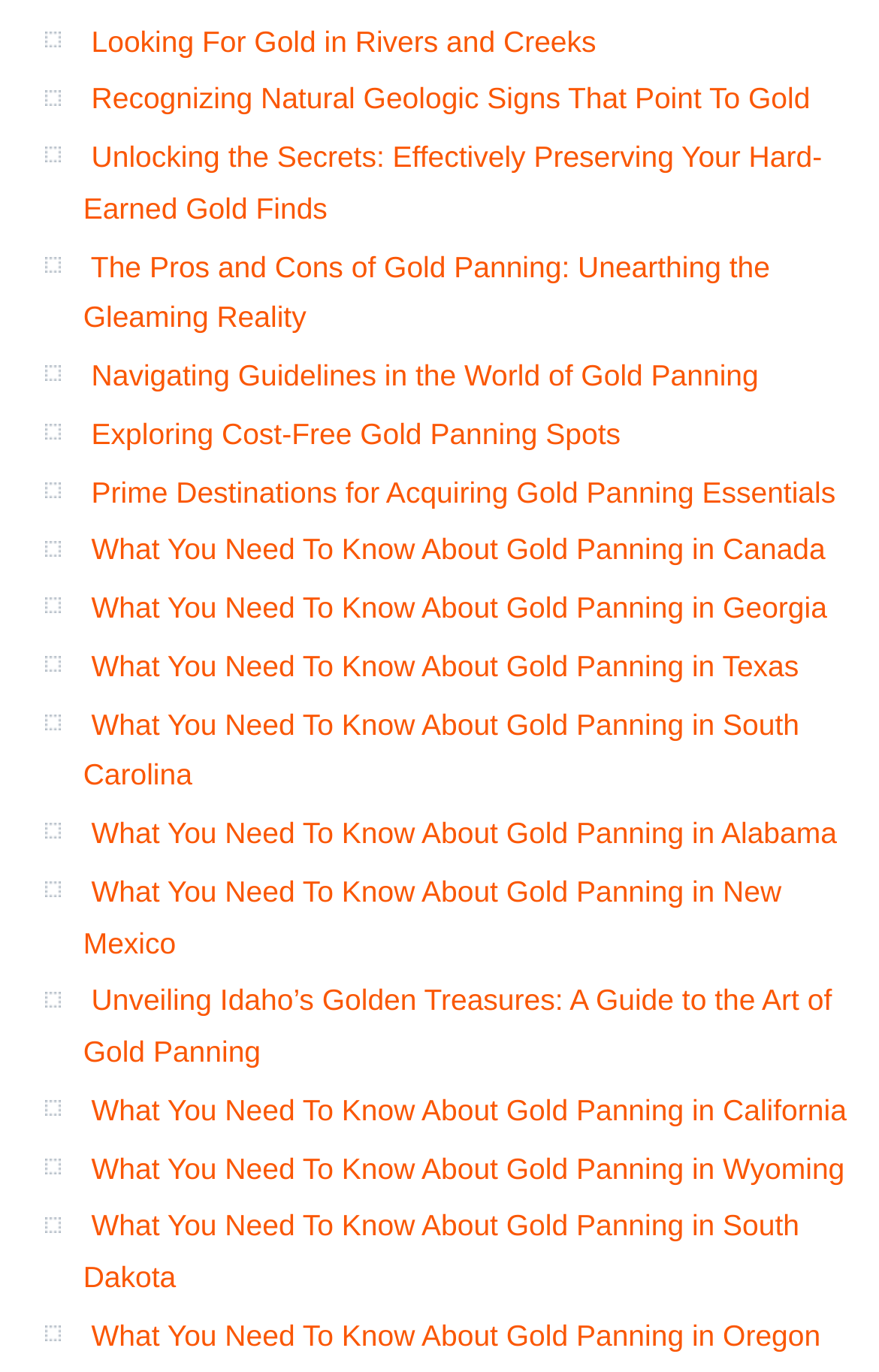What is the topic of the webpage?
Offer a detailed and exhaustive answer to the question.

Based on the links provided on the webpage, it appears that the topic of the webpage is gold panning, as all the links are related to gold panning, such as 'Looking For Gold in Rivers and Creeks', 'Recognizing Natural Geologic Signs That Point To Gold', and so on.